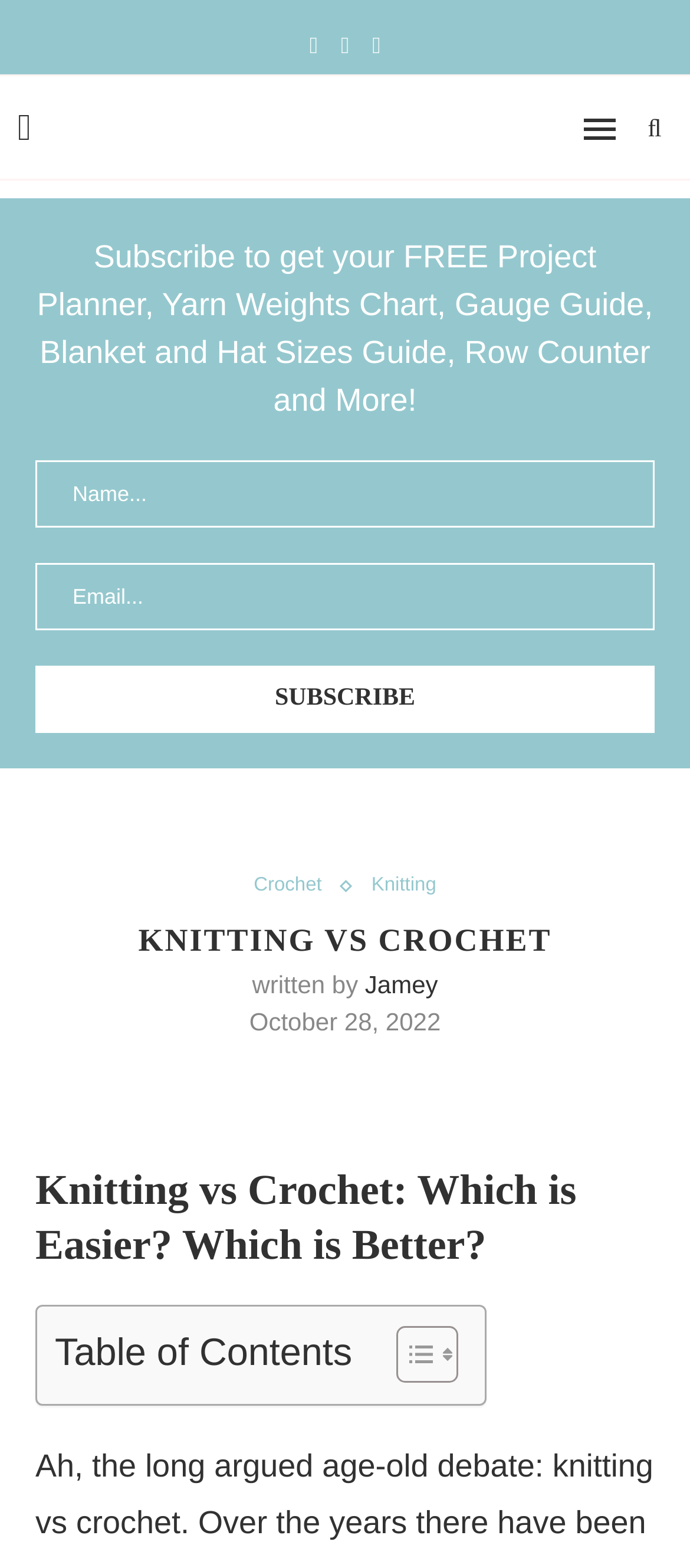Give a one-word or short phrase answer to this question: 
What is the purpose of the textboxes?

To subscribe